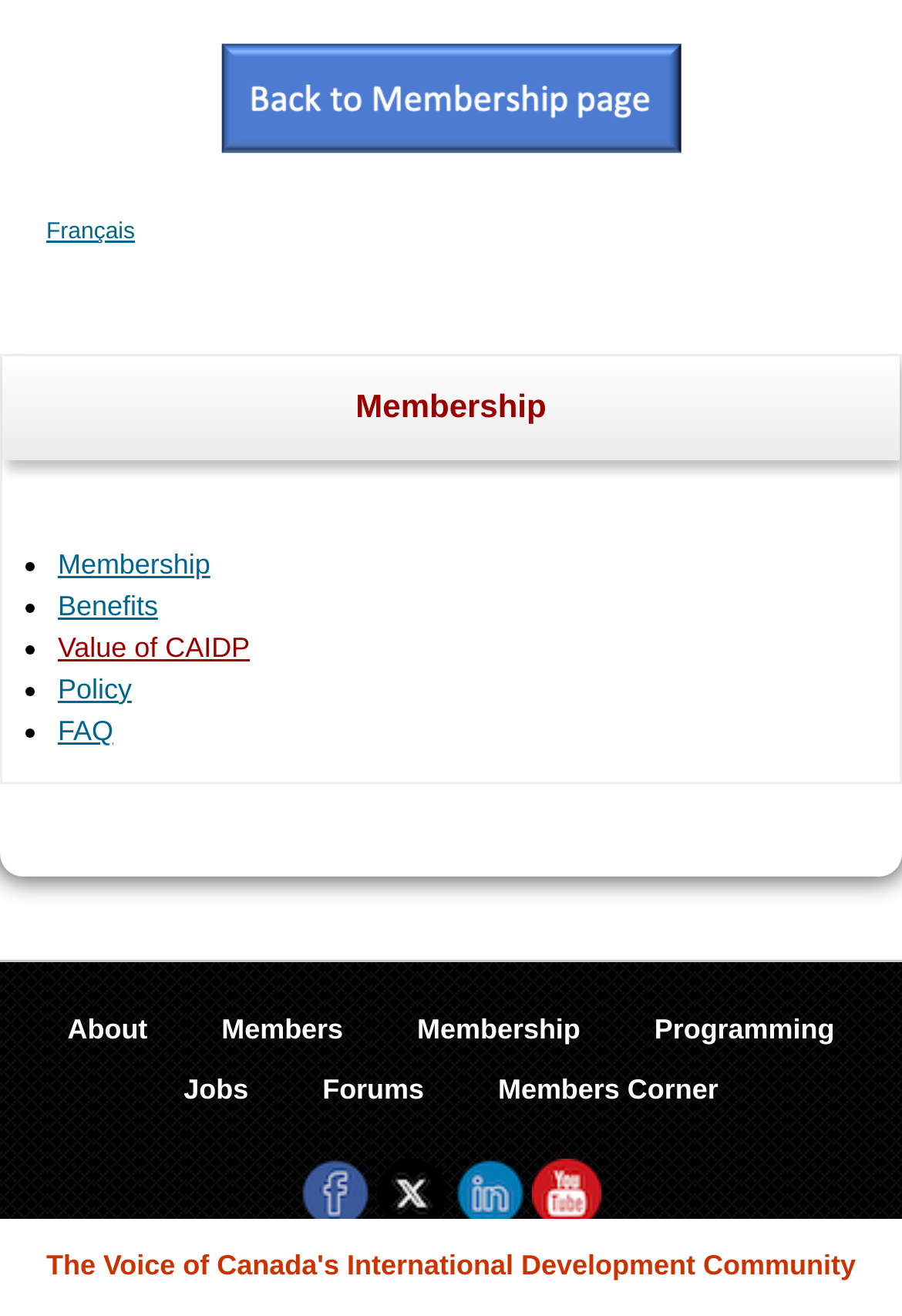Please provide a detailed answer to the question below based on the screenshot: 
What is the last link in the footer main navigation?

The last link in the footer main navigation is 'Members Corner', which is indicated by the link element with the text 'Members Corner' and bounding box coordinates [0.537, 0.807, 0.812, 0.853].